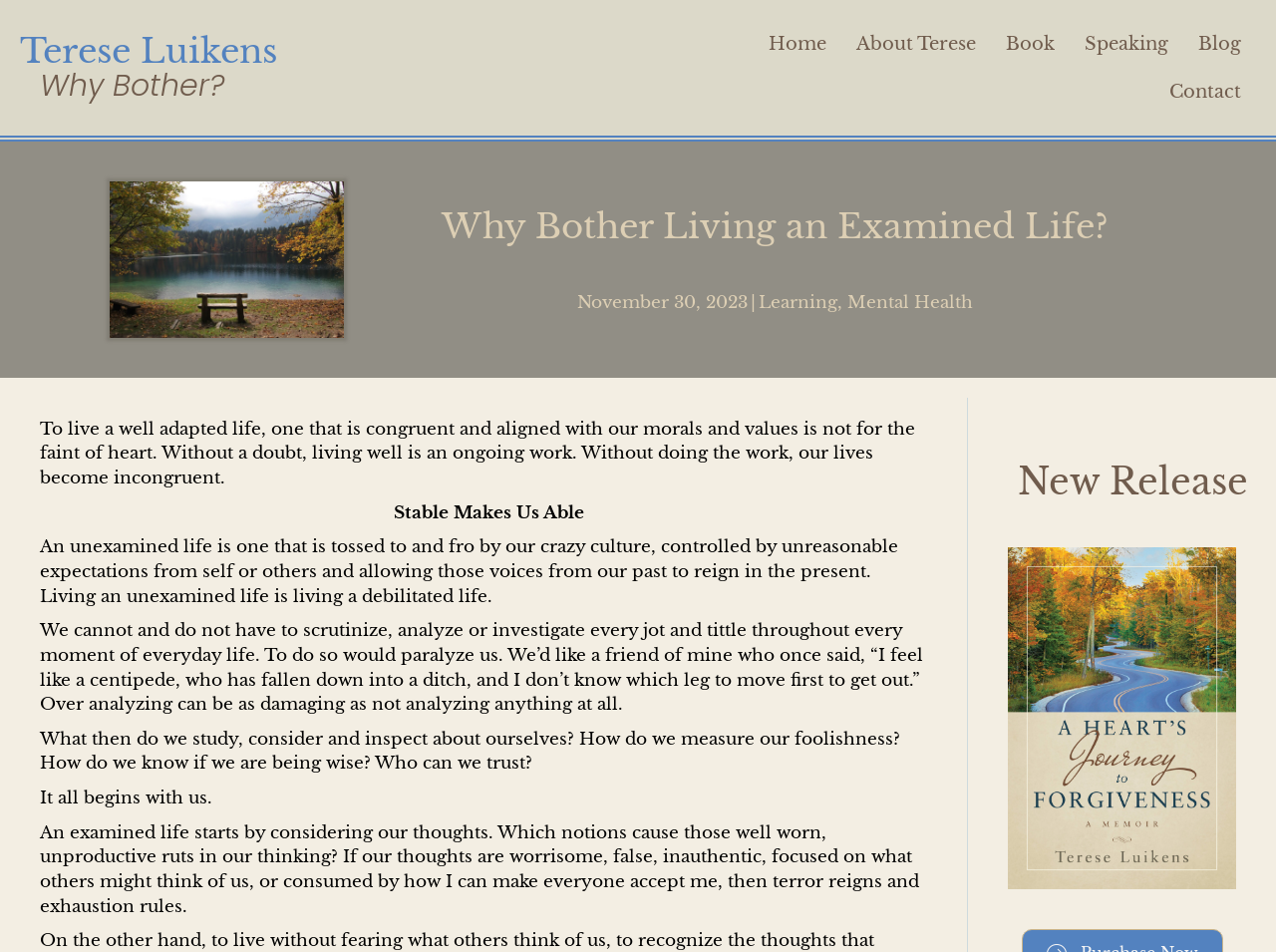What is the theme of the webpage?
Can you provide a detailed and comprehensive answer to the question?

The theme of the webpage is about living an examined life, which is evident from the heading 'Why Bother Living an Examined Life?' and the various paragraphs that discuss the importance of self-reflection and introspection.